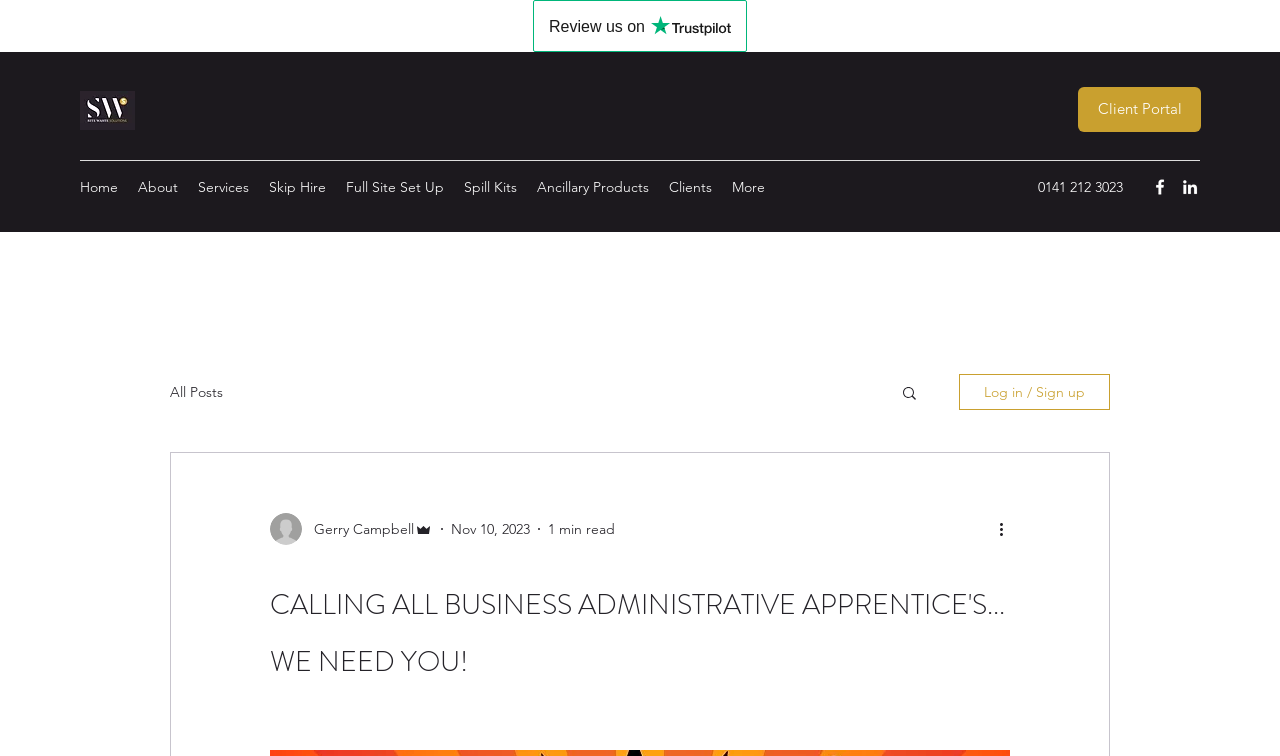Show the bounding box coordinates of the element that should be clicked to complete the task: "search for something".

None